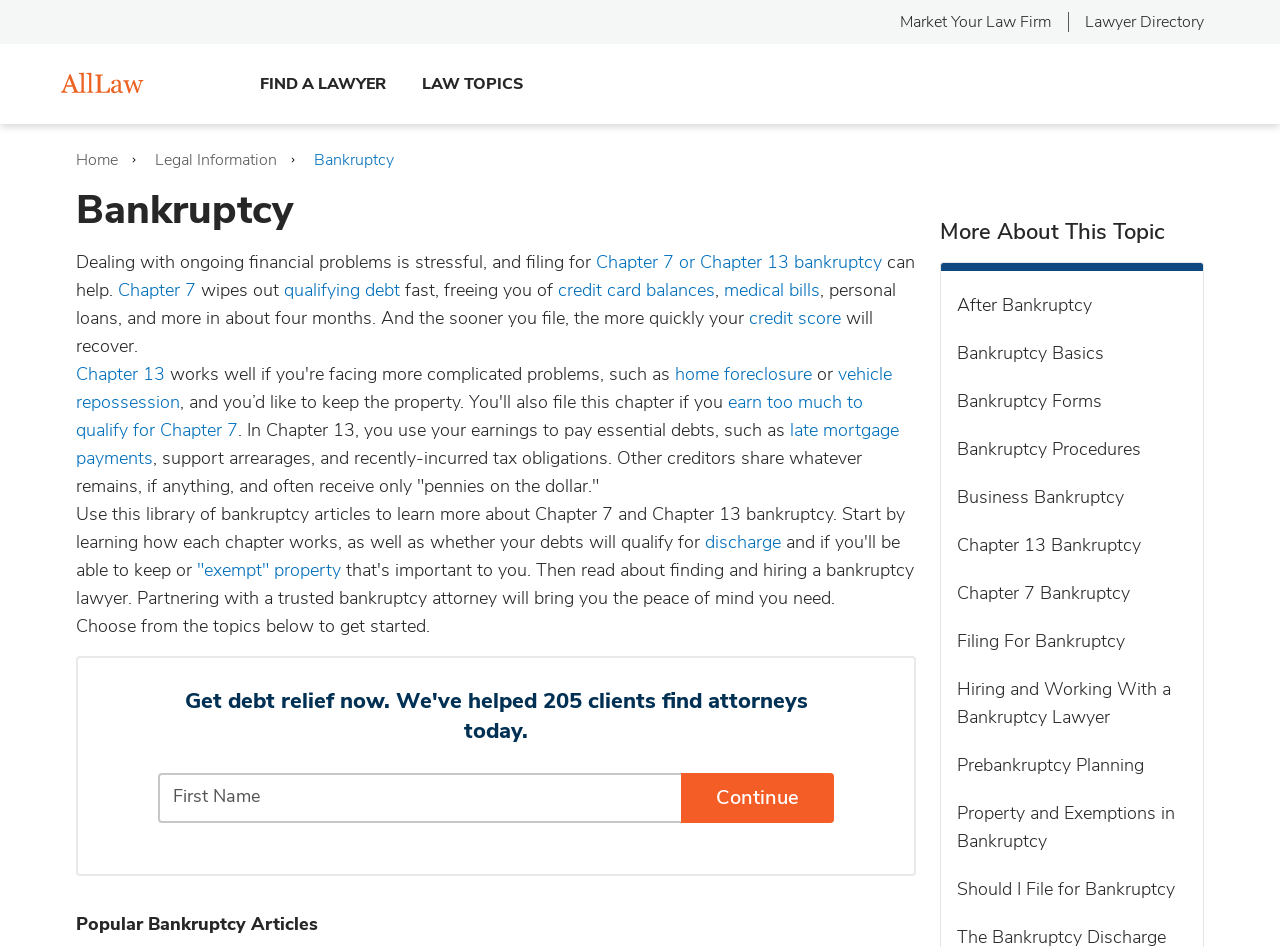Give an in-depth explanation of the webpage layout and content.

This webpage is about bankruptcy, specifically focusing on Chapter 7 and Chapter 13 bankruptcy. At the top, there are several links, including "Market Your Law Firm", "Lawyer Directory", and "AllLaw", which is also accompanied by an image. Below these links, there are more links, including "FIND A LAWYER", "LAW TOPICS", and "Home", which is part of a navigation menu.

The main content of the webpage starts with a heading "Bankruptcy" and a brief introduction to dealing with financial problems and the benefits of filing for bankruptcy. There are two main sections, one discussing Chapter 7 bankruptcy and the other discussing Chapter 13 bankruptcy. 

In the Chapter 7 section, there is a link to "qualifying debt" and a description of how Chapter 7 bankruptcy can help eliminate credit card balances, medical bills, and other debts in about four months. There is also a mention of how filing for bankruptcy can affect one's credit score.

In the Chapter 13 section, there is a link to "home foreclosure" and a description of how Chapter 13 bankruptcy can help individuals who earn too much to qualify for Chapter 7. It explains how Chapter 13 bankruptcy works, including paying essential debts, such as late mortgage payments, and how other creditors may receive only a portion of what they are owed.

Below these sections, there is a paragraph encouraging users to explore the library of bankruptcy articles to learn more about Chapter 7 and Chapter 13 bankruptcy. There are links to topics such as "discharge" and "exempt" property.

On the right side of the webpage, there is a form with a textbox labeled "First Name" and a "Continue" button. Below the form, there is a tab labeled "Popular Bankruptcy Articles" with a heading and several links to related articles.

At the bottom of the webpage, there is a section labeled "More About This Topic" with several links to related topics, including "After Bankruptcy", "Bankruptcy Basics", and "Chapter 13 Bankruptcy", among others.